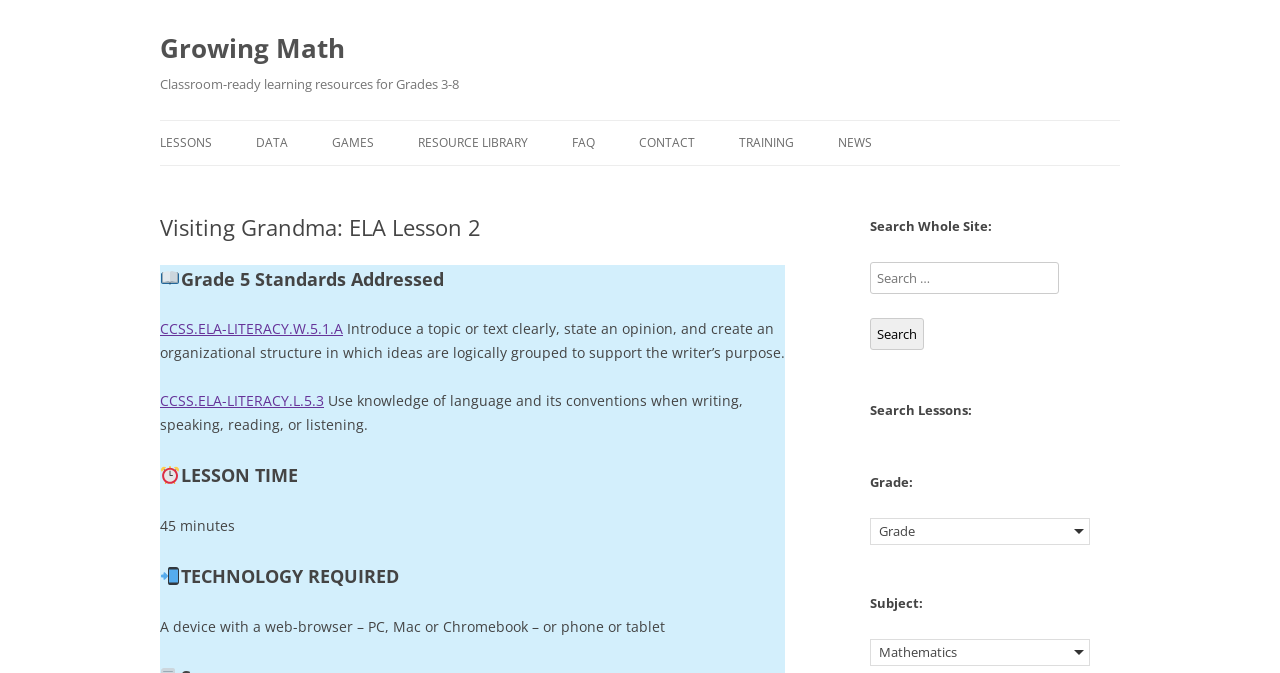Locate the bounding box coordinates of the element that should be clicked to fulfill the instruction: "Click on the 'LESSONS' link".

[0.125, 0.18, 0.166, 0.246]